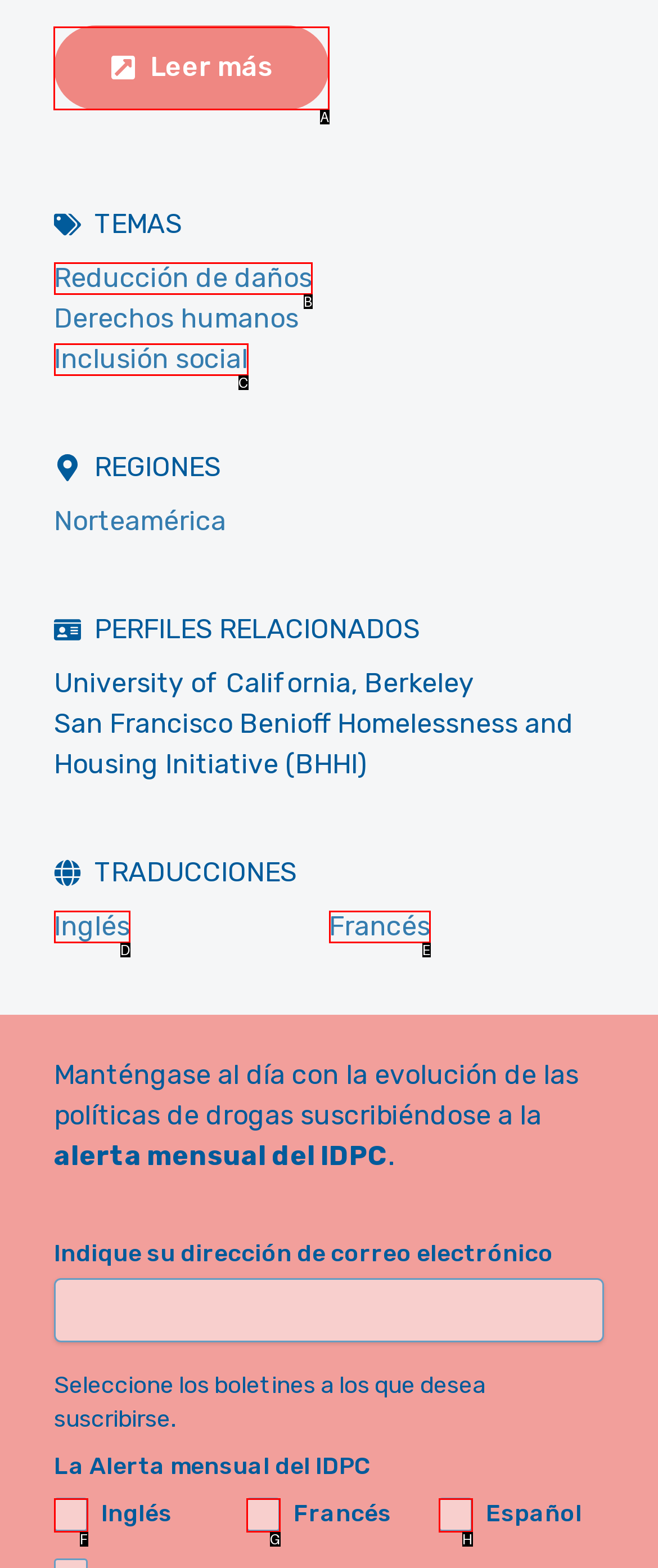Tell me which one HTML element I should click to complete this task: Reply to the thread Answer with the option's letter from the given choices directly.

None